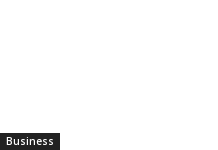Please answer the following question using a single word or phrase: 
What is the purpose of the clickable link?

Navigation